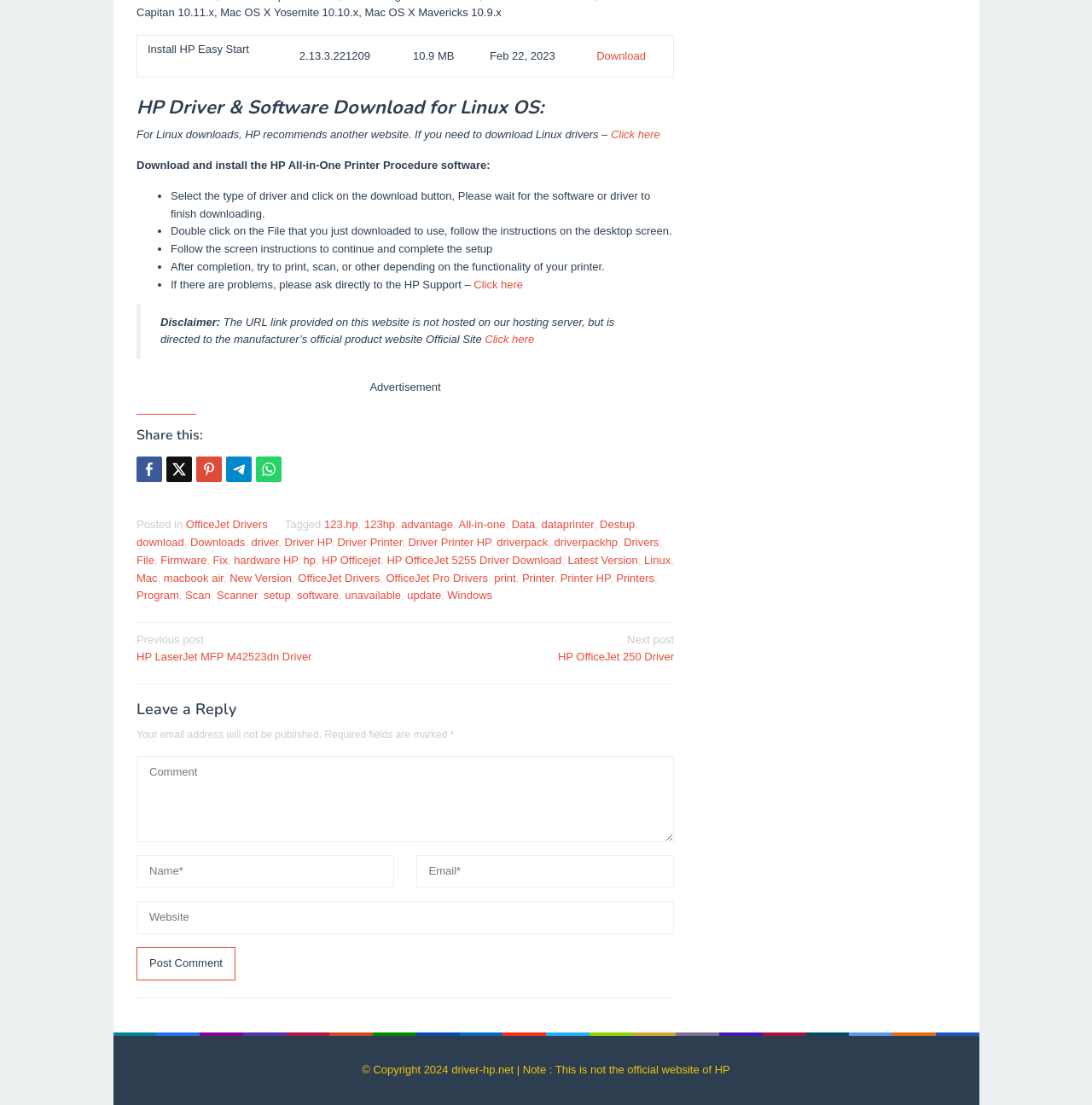Provide a brief response to the question below using a single word or phrase: 
What is the version of HP Easy Start?

2.13.3.221209